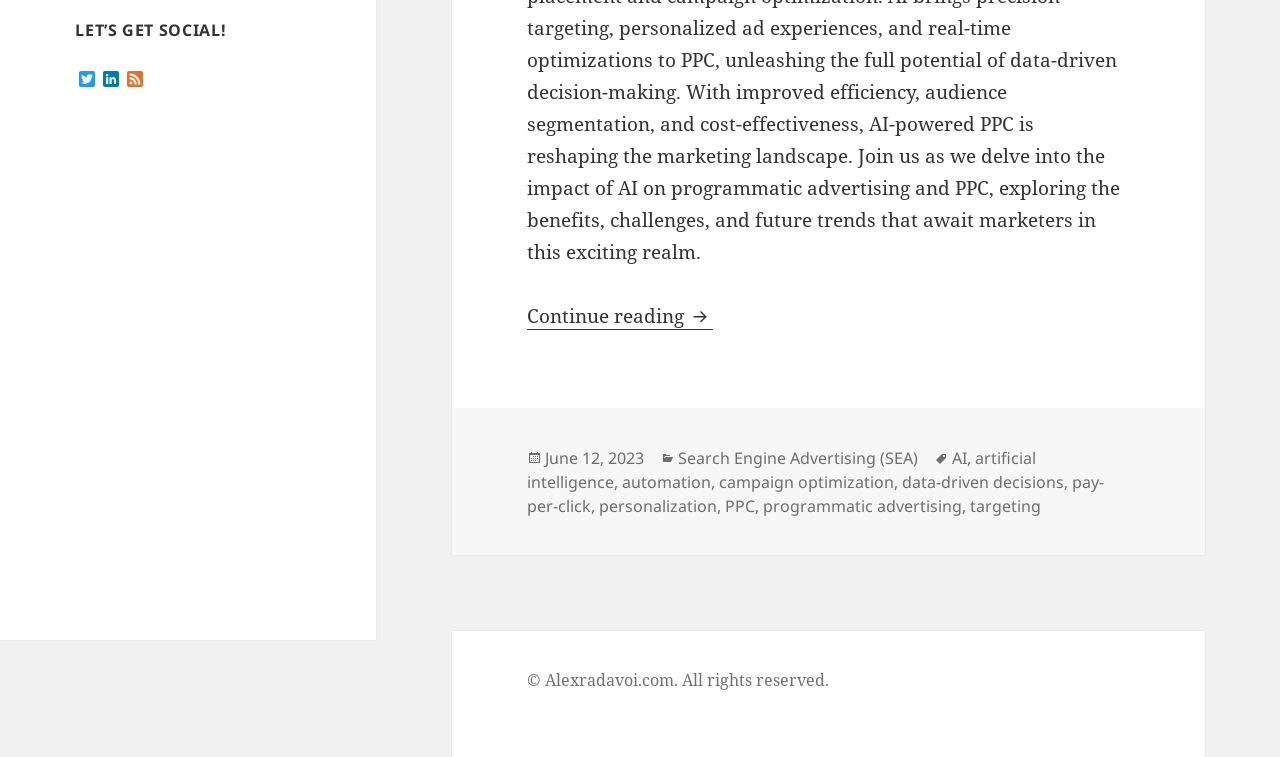Mark the bounding box of the element that matches the following description: "PPC".

[0.566, 0.654, 0.59, 0.684]